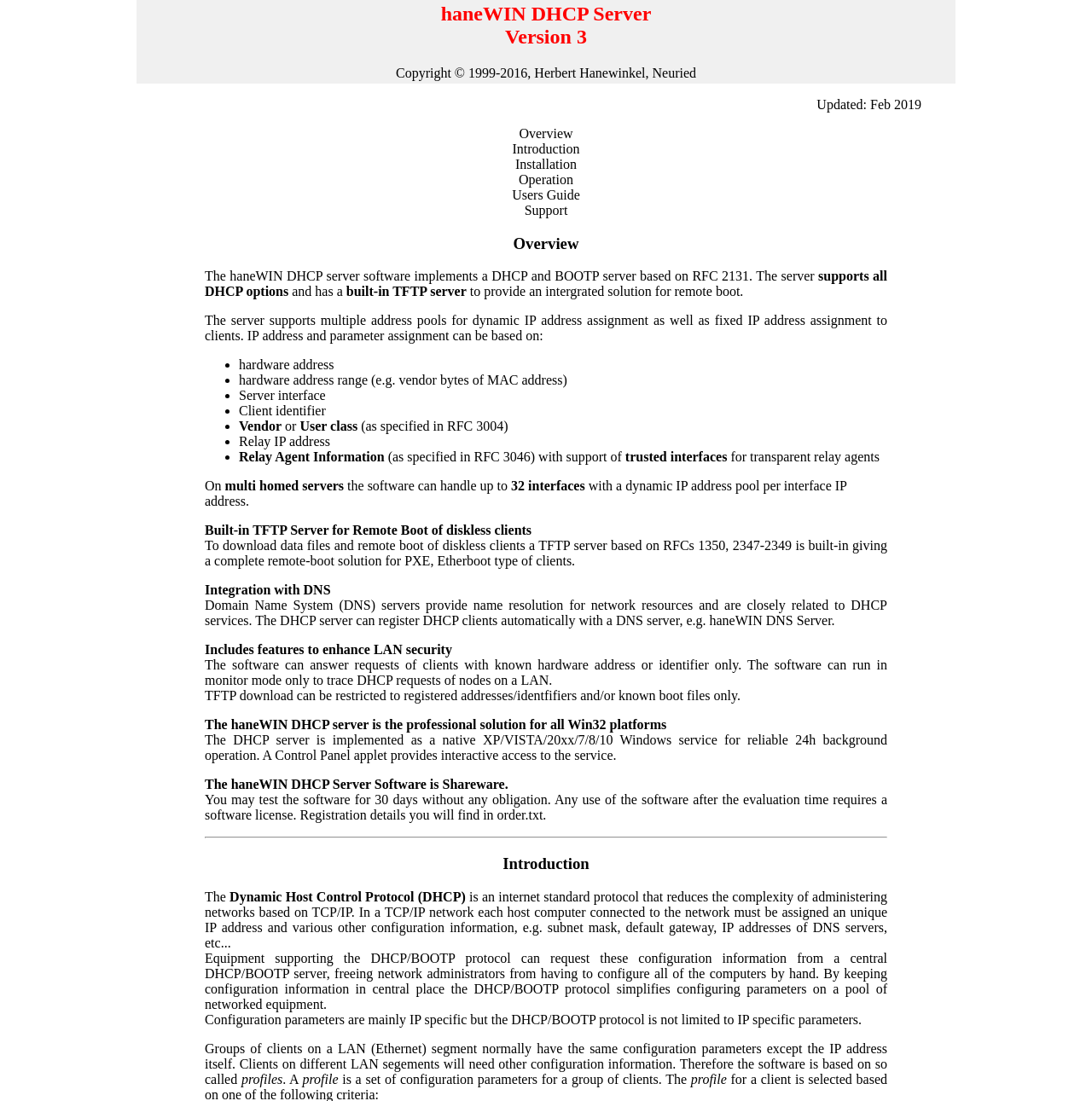Look at the image and answer the question in detail:
What is the purpose of the built-in TFTP server?

The built-in TFTP server is used for remote boot of diskless clients, as mentioned in the section 'Built-in TFTP Server for Remote Boot of diskless clients'.